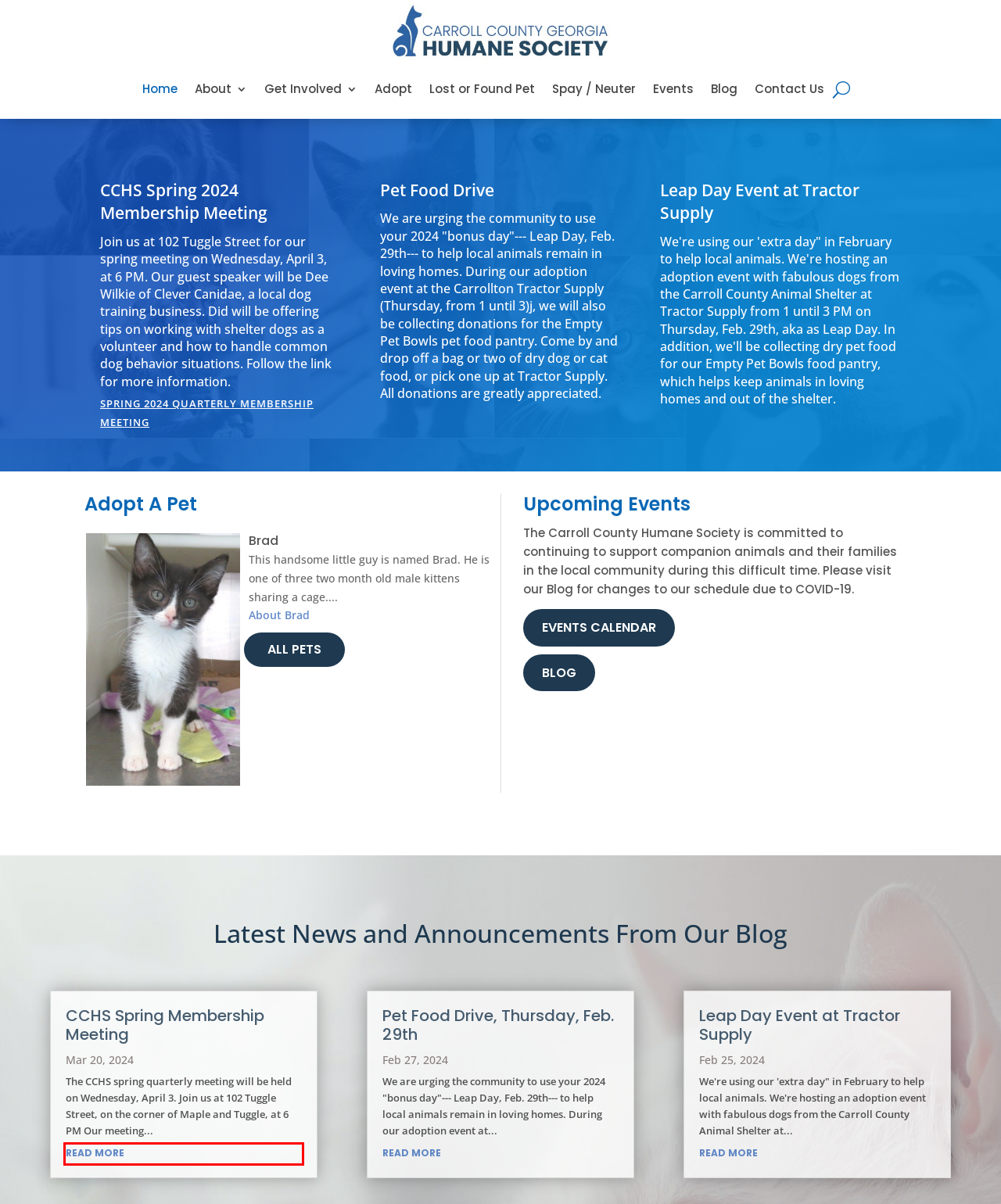You are given a screenshot depicting a webpage with a red bounding box around a UI element. Select the description that best corresponds to the new webpage after clicking the selected element. Here are the choices:
A. Events from April 3 – Saturday, December 2, 2023 – Carroll County Humane Society
B. CCHS Spring Membership Meeting
C. Blog - Carroll County Humane Society
D. Lost or Found Pet - Carroll County Humane Society
E. Pet Food Drive, Thursday, Feb. 29th
F. Contact Us - Carroll County Humane Society
G. Spring 2024 Quarterly Membership Meeting - Carroll County Humane Society
H. Leap Day Event at Tractor Supply

B